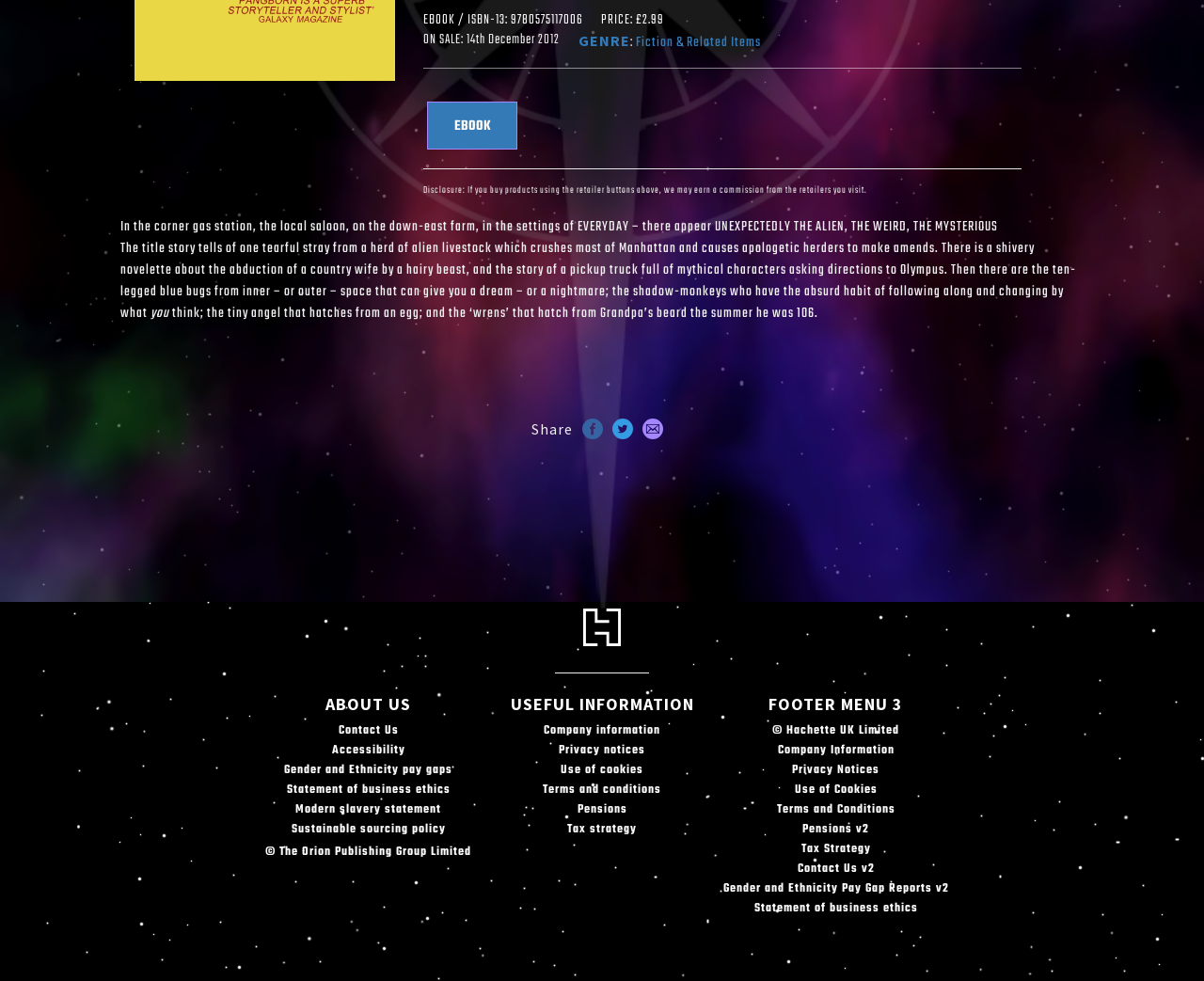From the element description Gender and Ethnicity pay gaps, predict the bounding box coordinates of the UI element. The coordinates must be specified in the format (top-left x, top-left y, bottom-right x, bottom-right y) and should be within the 0 to 1 range.

[0.236, 0.775, 0.376, 0.795]